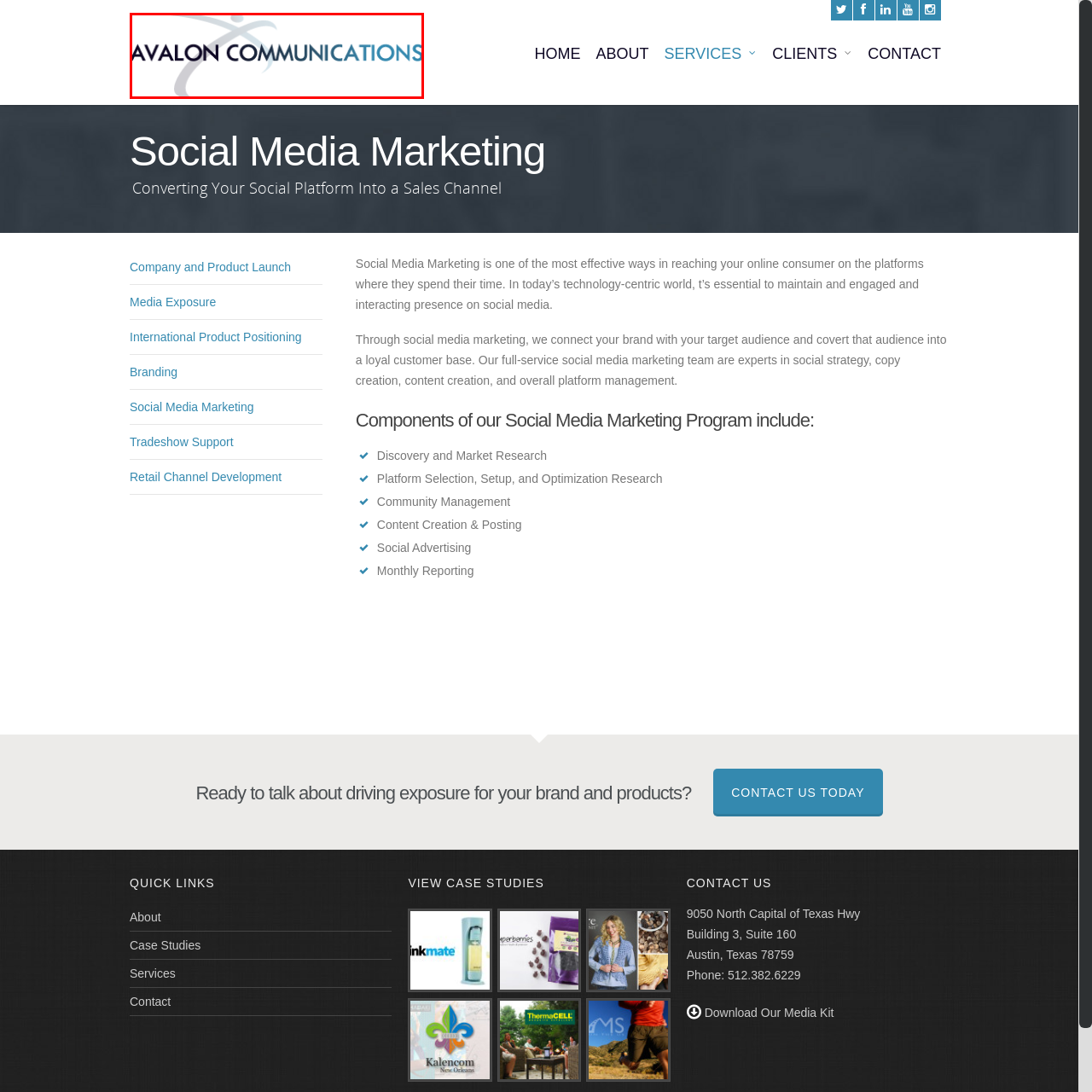Focus your attention on the picture enclosed within the red border and formulate a detailed answer to the question below, using the image as your primary reference: 
What is the background of the logo?

The caption describes the background of the logo as clean and minimalistic, which implies that the background is simple, uncluttered, and free of any distractions, allowing the logo to stand out.